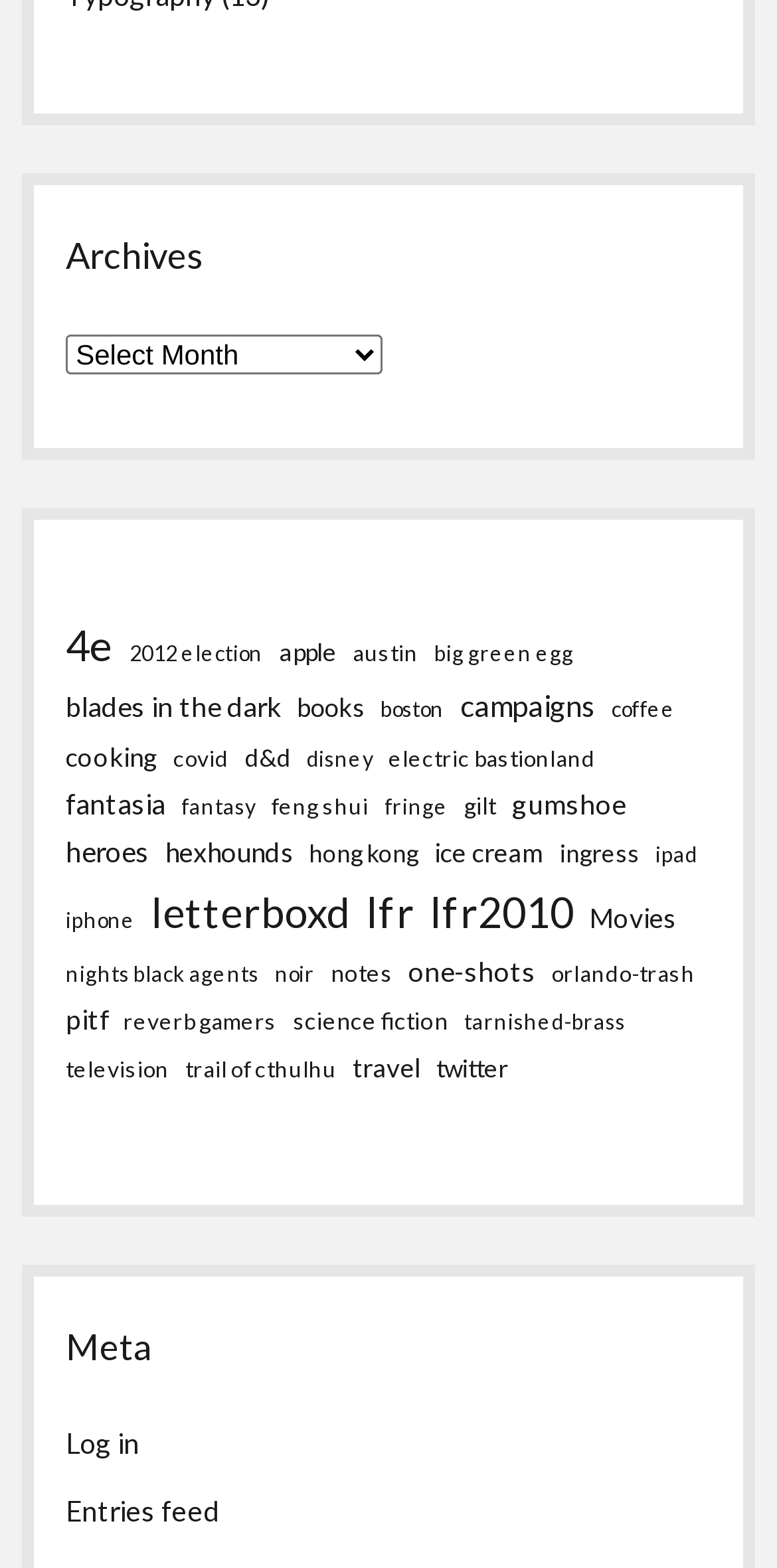Identify the bounding box coordinates necessary to click and complete the given instruction: "Log in".

[0.085, 0.909, 0.18, 0.931]